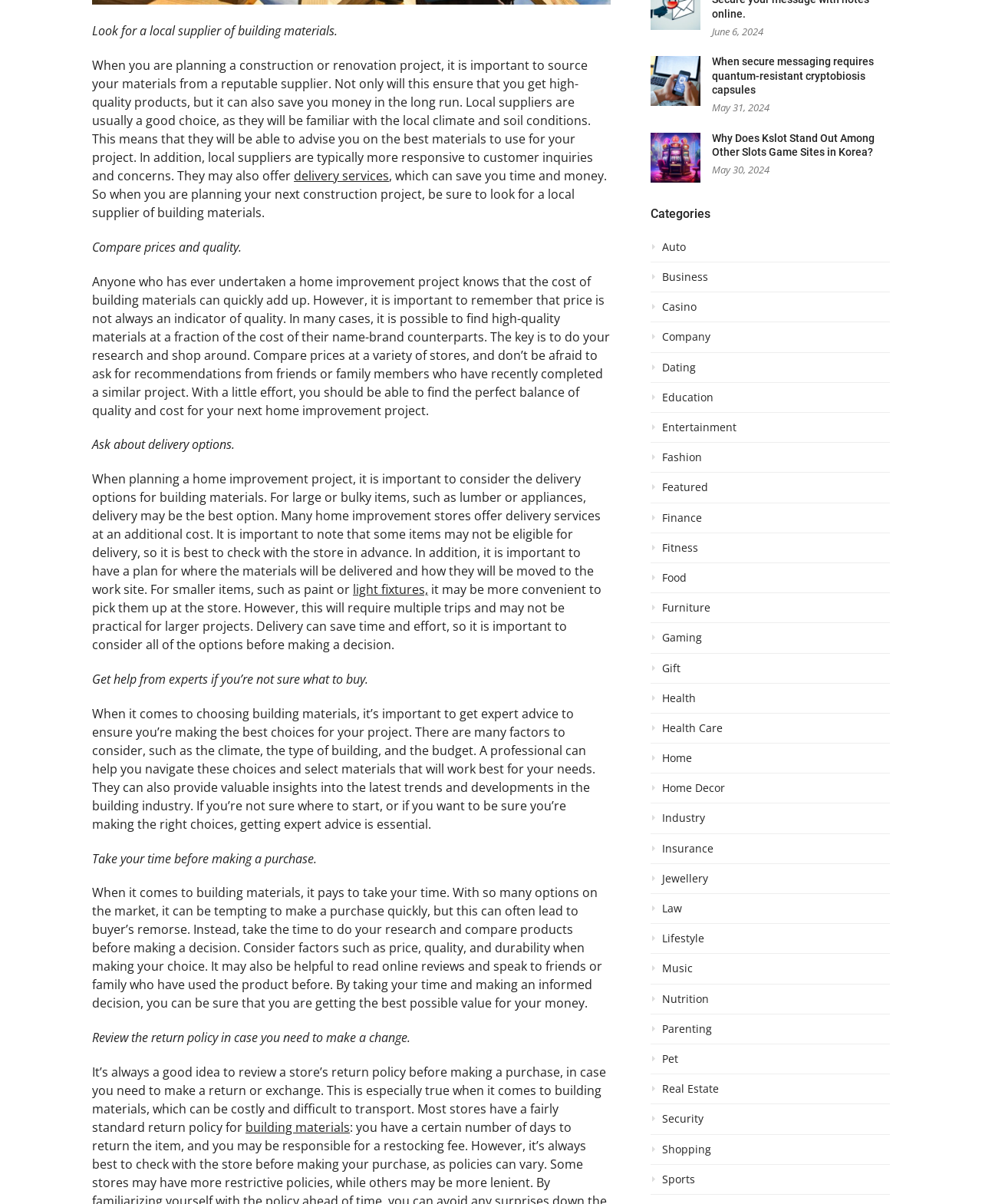Using the provided element description: "Music", determine the bounding box coordinates of the corresponding UI element in the screenshot.

[0.662, 0.799, 0.906, 0.817]